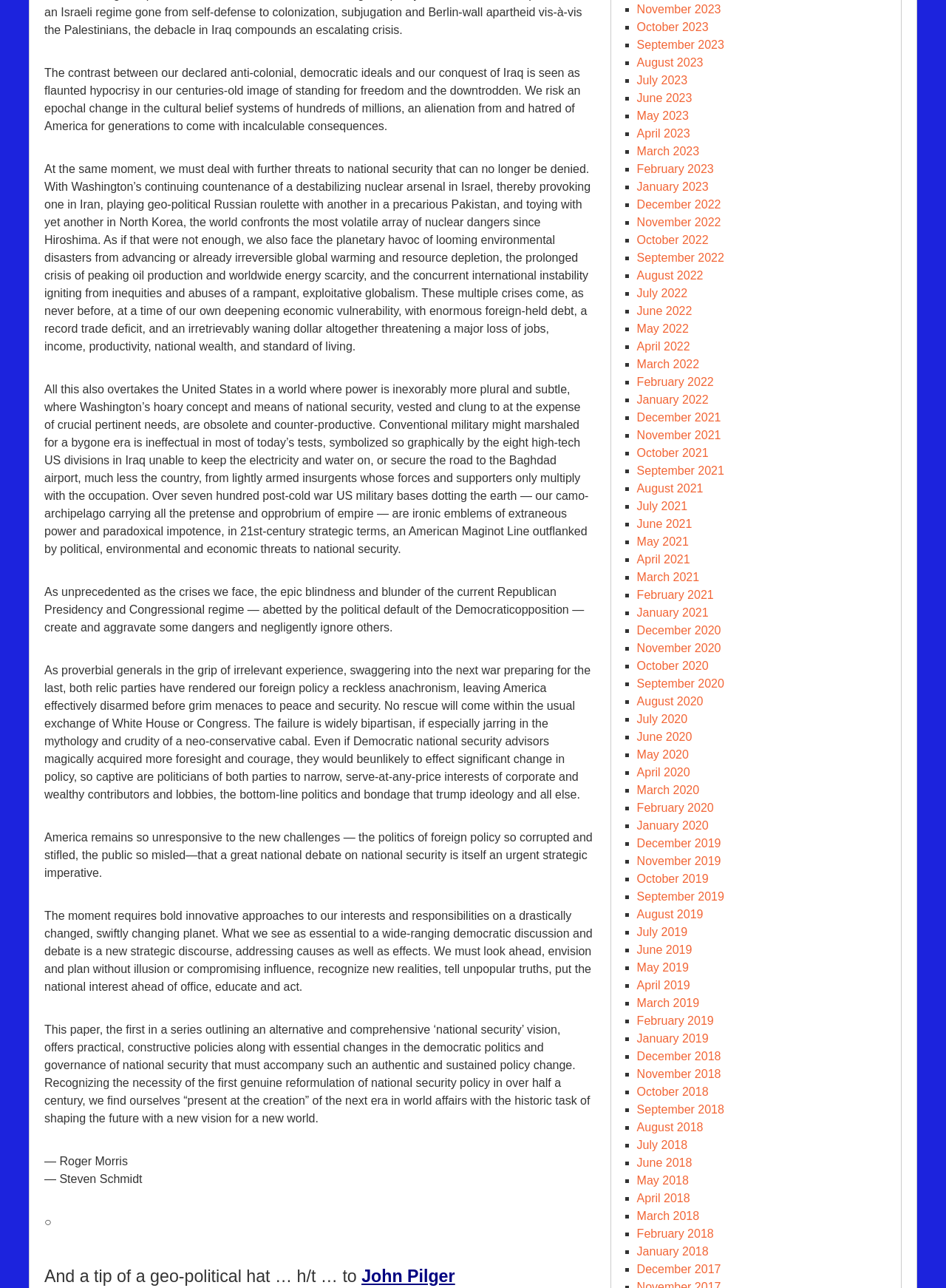Examine the image and give a thorough answer to the following question:
What is the main argument of the article?

The main argument of the article is that the current approach to national security is outdated and ineffective, and that a new approach is needed to address the complex threats facing the country, including nuclear dangers, environmental disasters, and economic instability.